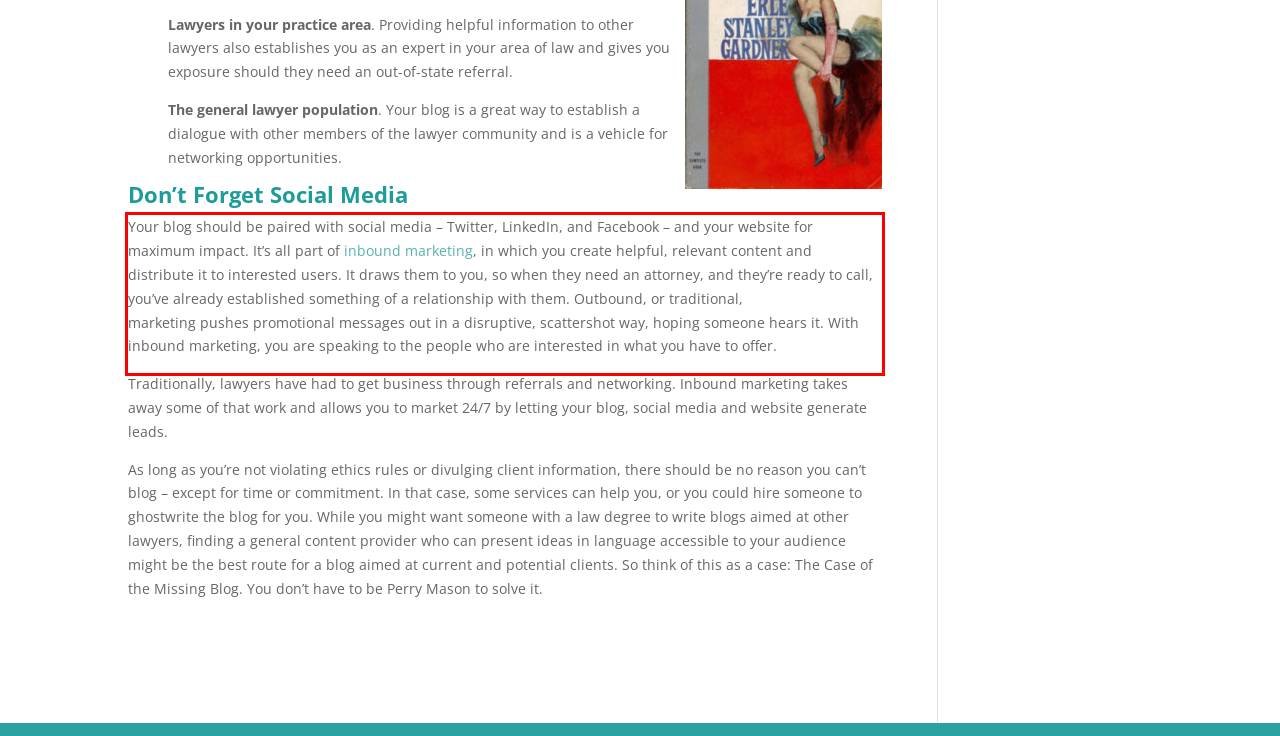Please look at the webpage screenshot and extract the text enclosed by the red bounding box.

Your blog should be paired with social media – Twitter, LinkedIn, and Facebook – and your website for maximum impact. It’s all part of inbound marketing, in which you create helpful, relevant content and distribute it to interested users. It draws them to you, so when they need an attorney, and they’re ready to call, you’ve already established something of a relationship with them. Outbound, or traditional, marketing pushes promotional messages out in a disruptive, scattershot way, hoping someone hears it. With inbound marketing, you are speaking to the people who are interested in what you have to offer.